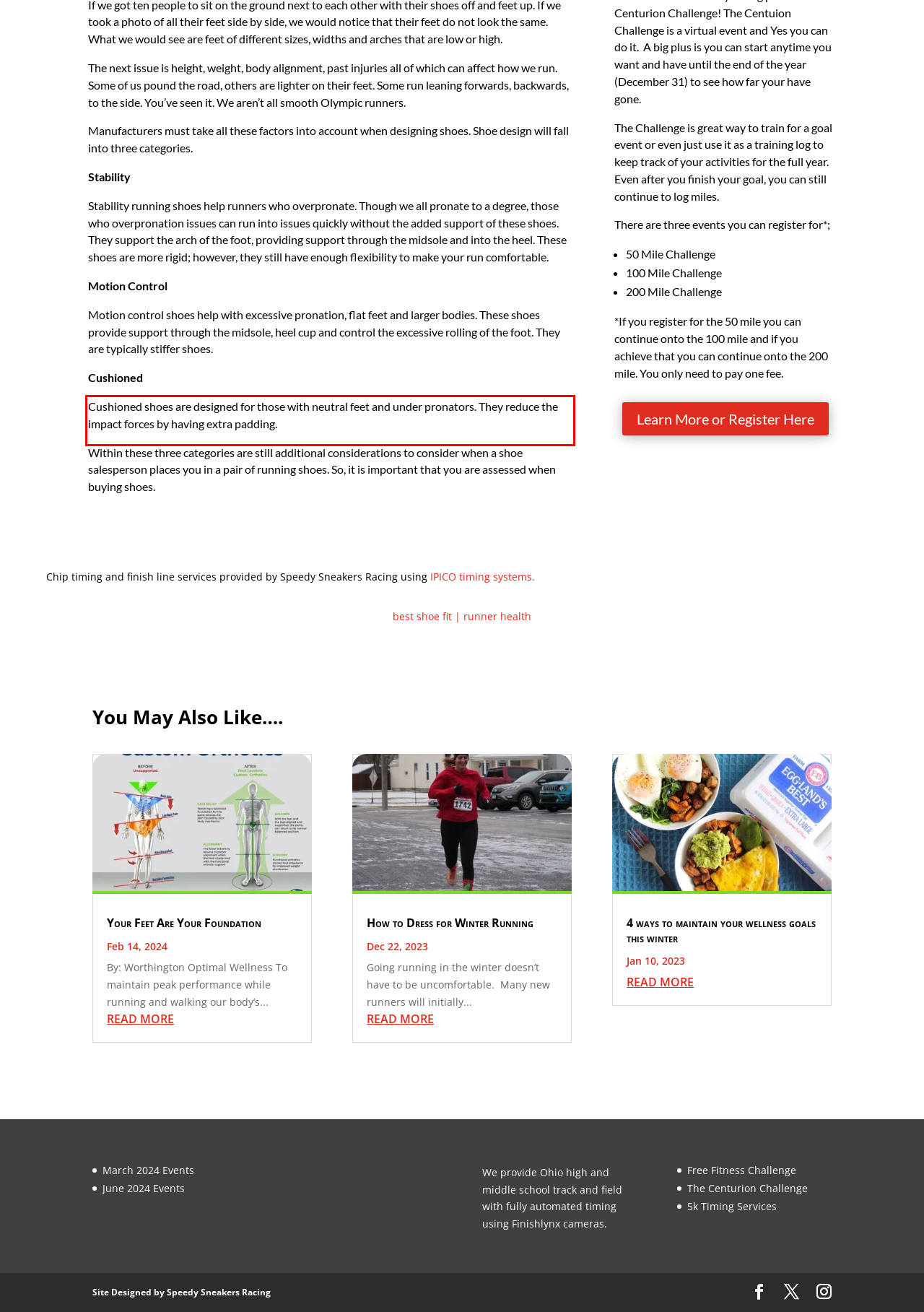Please identify and extract the text content from the UI element encased in a red bounding box on the provided webpage screenshot.

Cushioned shoes are designed for those with neutral feet and under pronators. They reduce the impact forces by having extra padding.